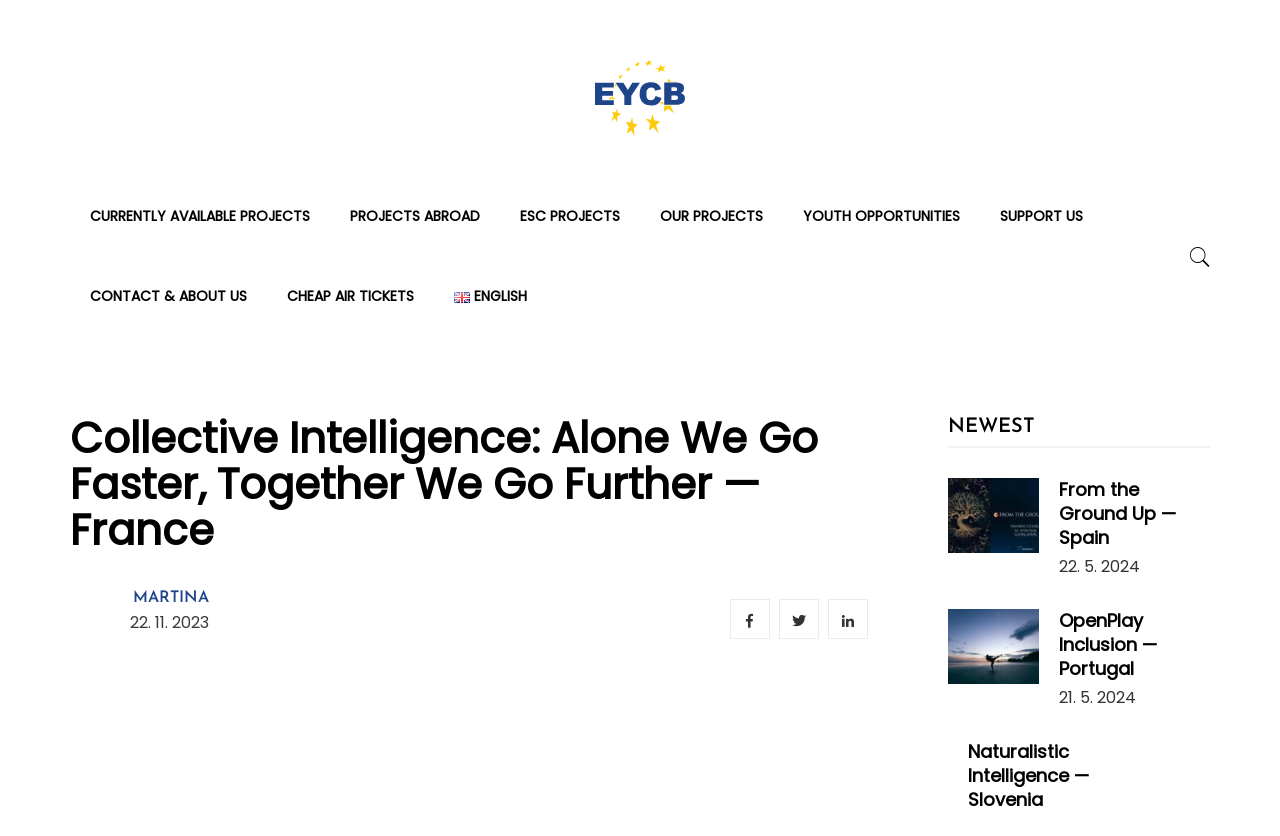What are the categories of projects available?
Please describe in detail the information shown in the image to answer the question.

I found the categories of projects by looking at the links in the top-middle section of the webpage. There are five links with the text 'CURRENTLY AVAILABLE PROJECTS', 'PROJECTS ABROAD', 'ESC PROJECTS', 'OUR PROJECTS', and 'YOUTH OPPORTUNITIES'. These links suggest that these are the categories of projects available.